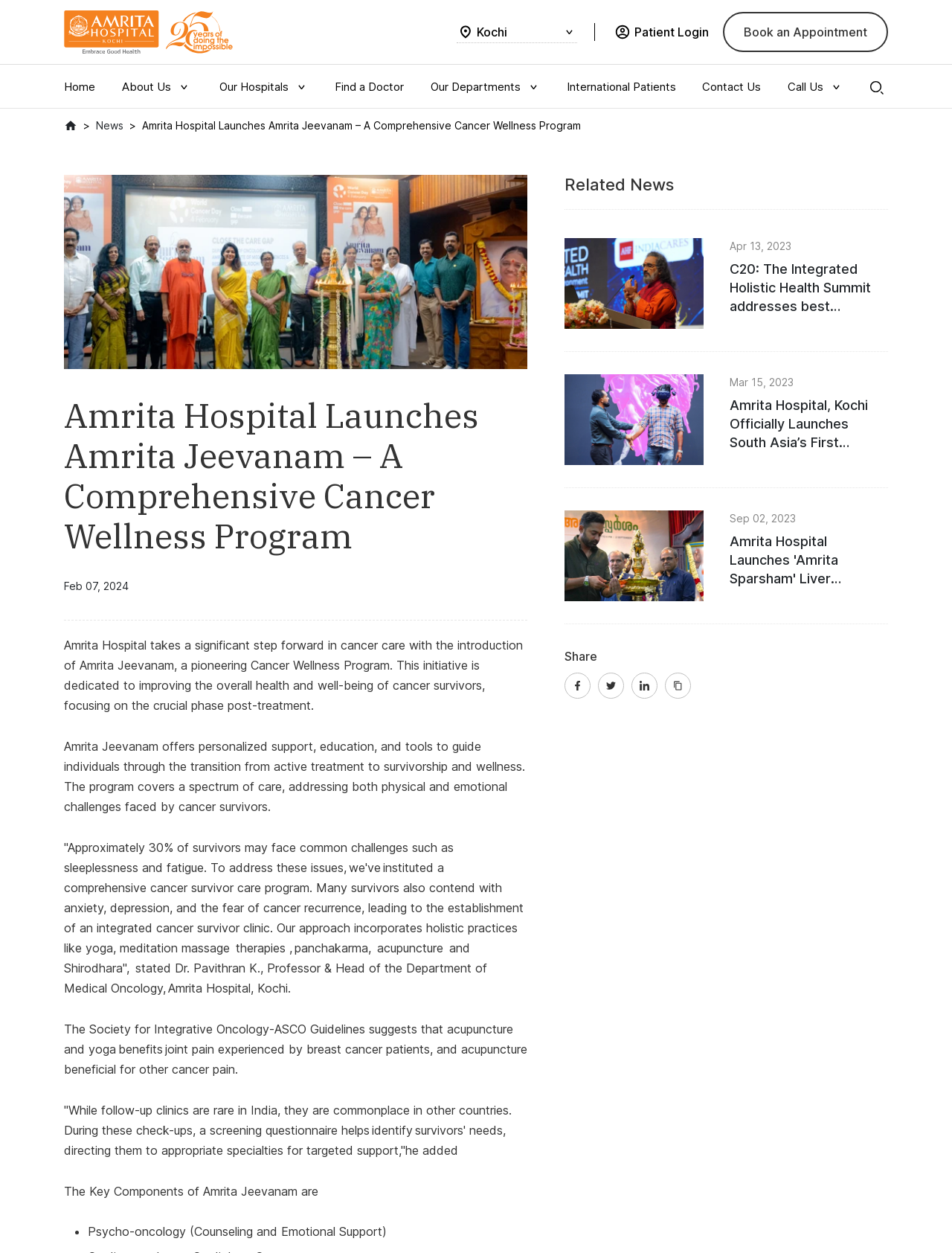Determine the bounding box coordinates in the format (top-left x, top-left y, bottom-right x, bottom-right y). Ensure all values are floating point numbers between 0 and 1. Identify the bounding box of the UI element described by: No Comments

None